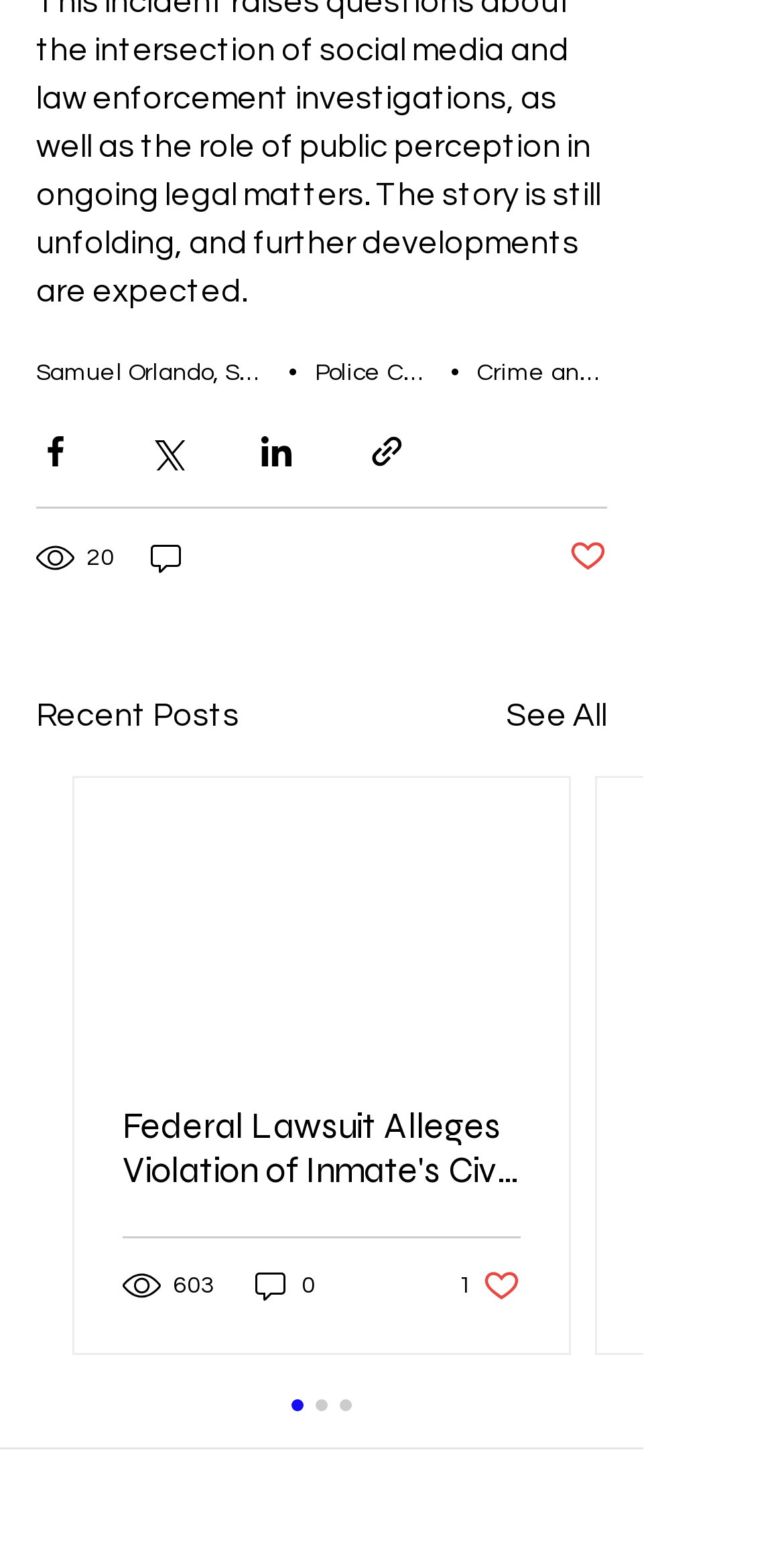Locate the bounding box coordinates of the UI element described by: "Post not marked as liked". Provide the coordinates as four float numbers between 0 and 1, formatted as [left, top, right, bottom].

[0.726, 0.344, 0.774, 0.372]